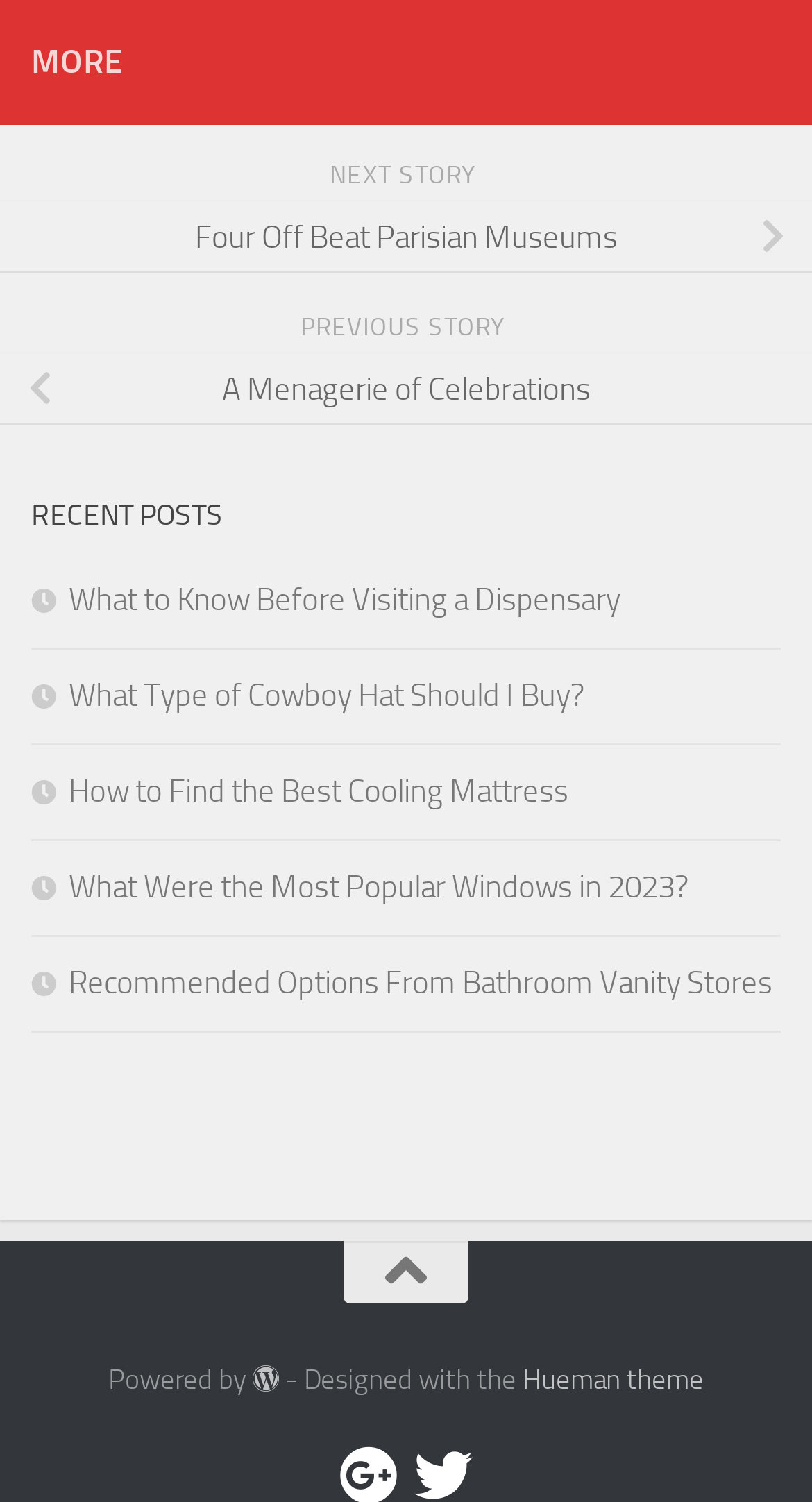Please locate the bounding box coordinates for the element that should be clicked to achieve the following instruction: "Click on 'What to Know Before Visiting a Dispensary'". Ensure the coordinates are given as four float numbers between 0 and 1, i.e., [left, top, right, bottom].

[0.038, 0.386, 0.764, 0.411]